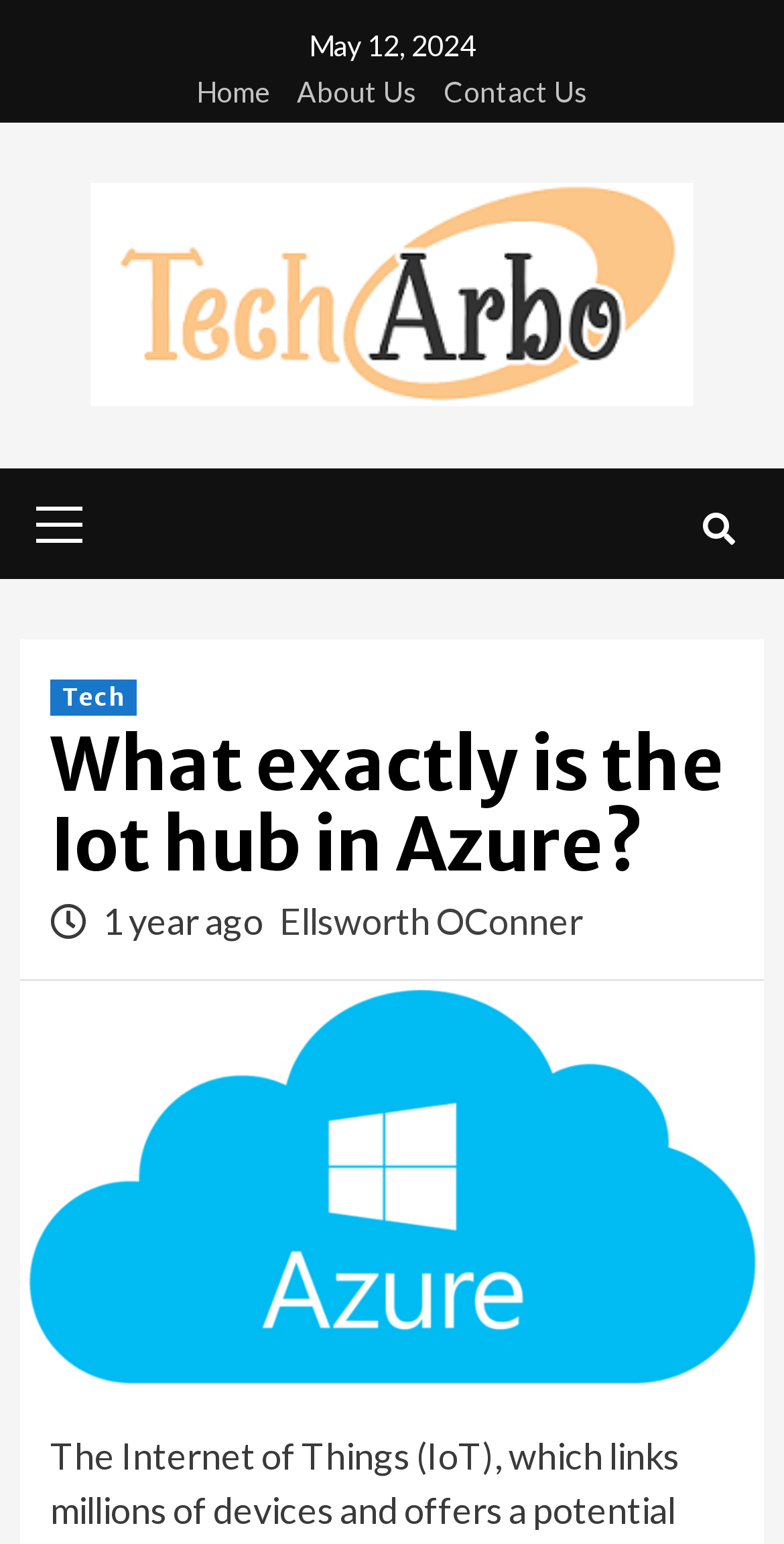Please answer the following question using a single word or phrase: 
Who is the author of the article?

Ellsworth OConner